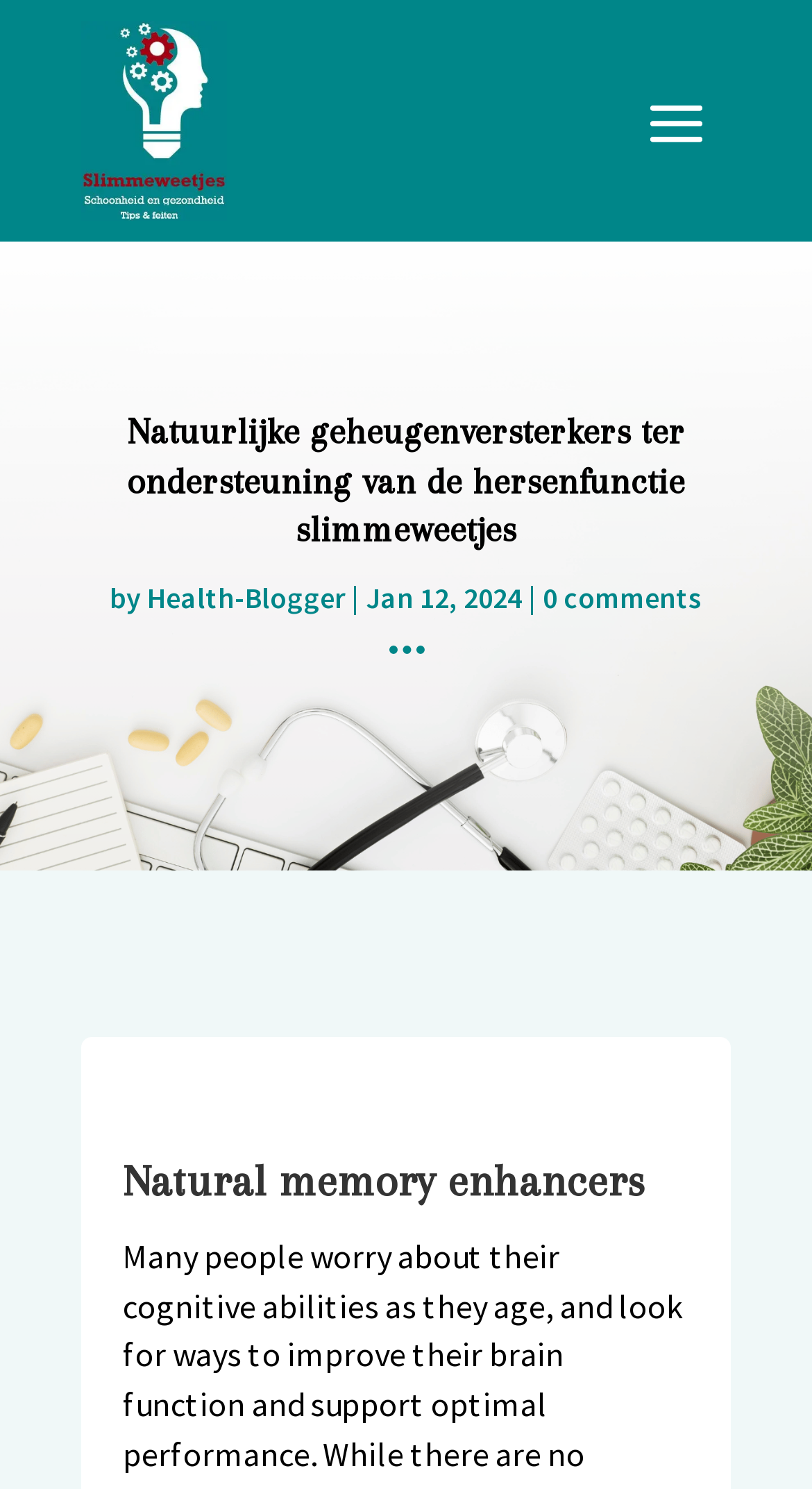How many comments does the article have?
Answer the question using a single word or phrase, according to the image.

0 comments